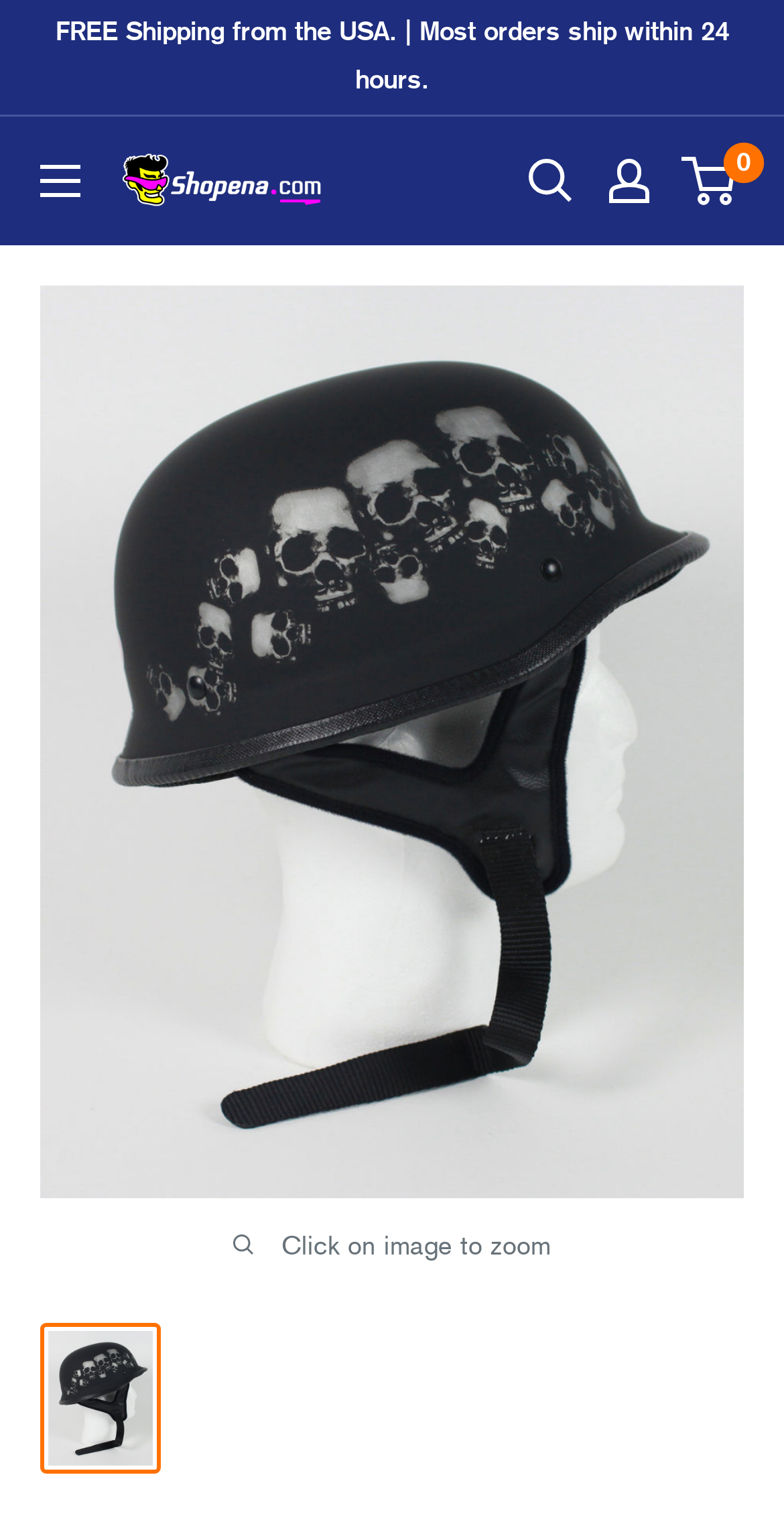Answer the question using only a single word or phrase: 
Is the search function available on the webpage?

Yes